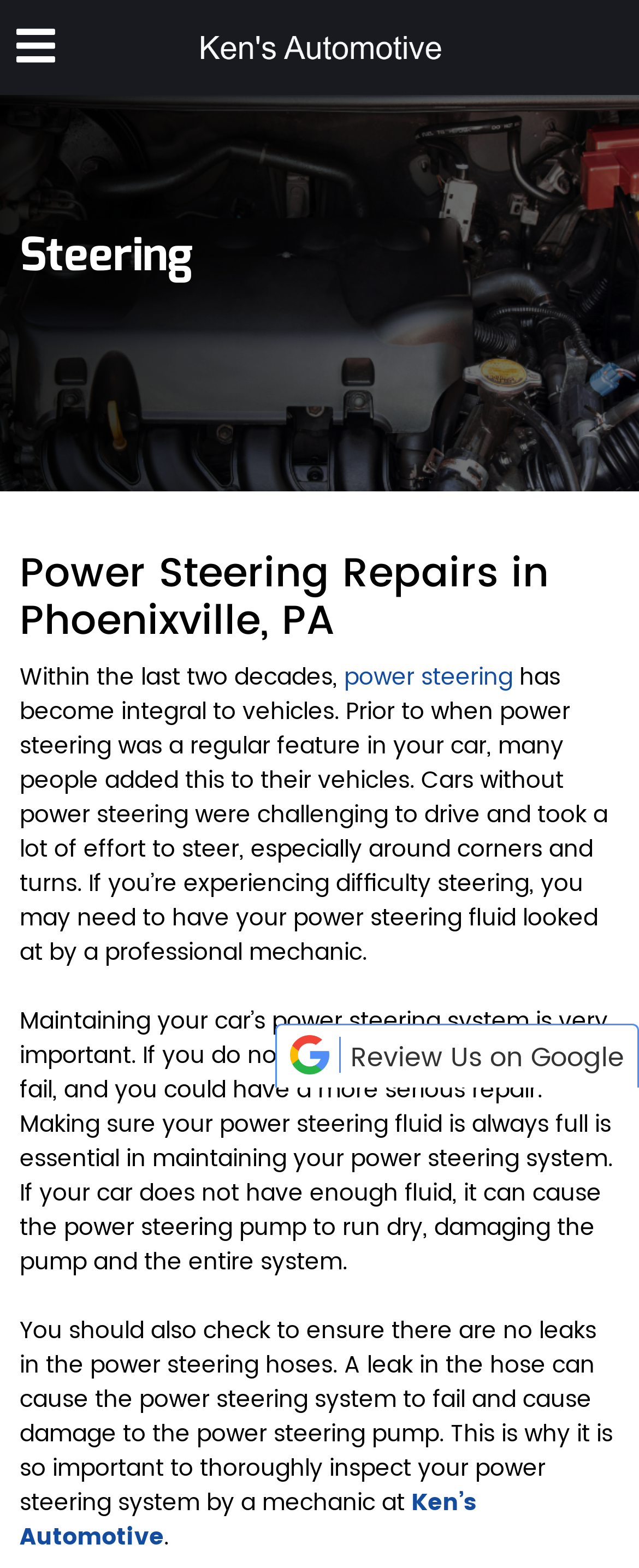Generate a detailed explanation of the webpage's features and information.

The webpage is about power steering repairs in Phoenixville, PA, provided by Ken's Automotive. At the top left corner, there is a button with an icon. Next to it, on the top center, is a link to Ken's Automotive, accompanied by an image with the same name. 

Below these elements, there is a heading that reads "Steering", followed by a more specific heading "Power Steering Repairs in Phoenixville, PA". 

The main content of the webpage is divided into three paragraphs. The first paragraph starts with the text "Within the last two decades," and explains the importance of power steering in vehicles. It also mentions the challenges of driving cars without power steering. 

The second paragraph highlights the importance of maintaining the power steering system, including checking the power steering fluid level and ensuring there are no leaks in the hoses. 

The third paragraph is not fully visible, but it appears to be continuing the discussion on power steering system maintenance and the importance of having it inspected by a mechanic at Ken's Automotive. 

On the bottom right corner, there is a link to review Ken's Automotive on Google, accompanied by an image with the same name.